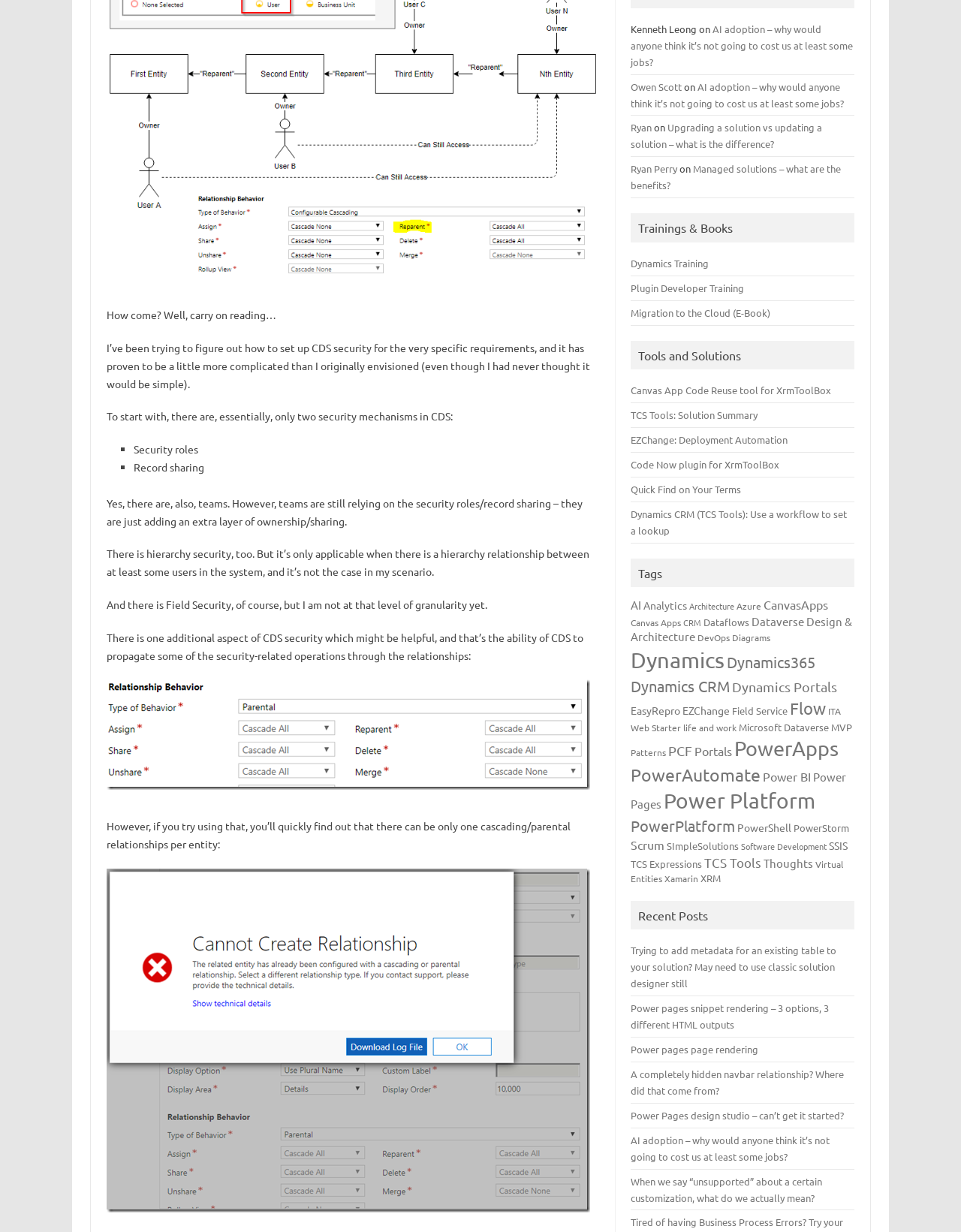For the following element description, predict the bounding box coordinates in the format (top-left x, top-left y, bottom-right x, bottom-right y). All values should be floating point numbers between 0 and 1. Description: Owen Scott

[0.657, 0.065, 0.71, 0.075]